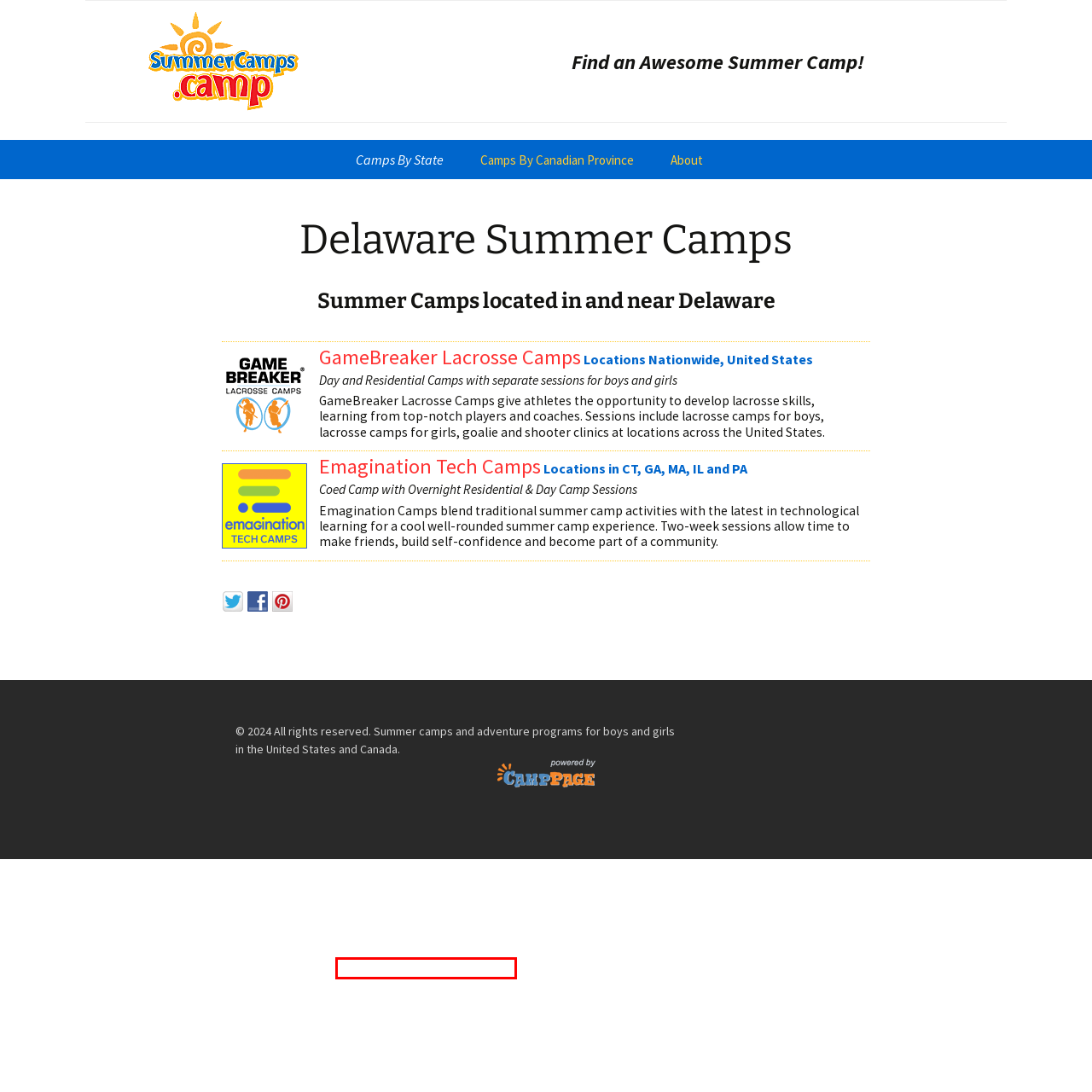Given a webpage screenshot featuring a red rectangle around a UI element, please determine the best description for the new webpage that appears after the element within the bounding box is clicked. The options are:
A. Québec Summer Camps
B. Newfoundland and Labrador Summer Camps
C. Oregon Summer Camps
D. New Brunswick Summer Camps
E. Rhode Island Summer Camps
F. About Us - SummerCamps.camp
G. North Carolina Summer Camps
H. Georgia Summer Camps

E